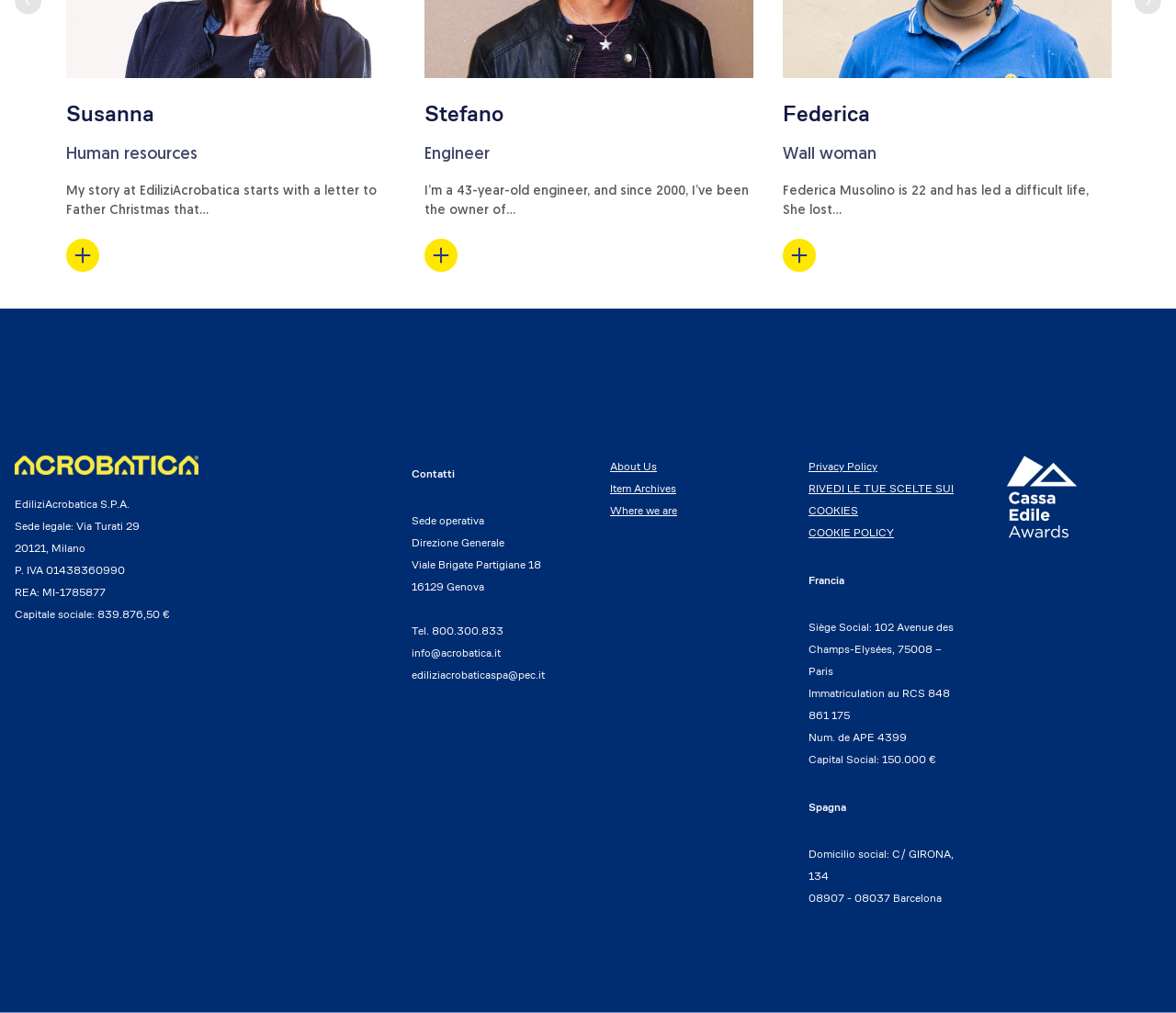How many countries are mentioned on this webpage? Analyze the screenshot and reply with just one word or a short phrase.

3